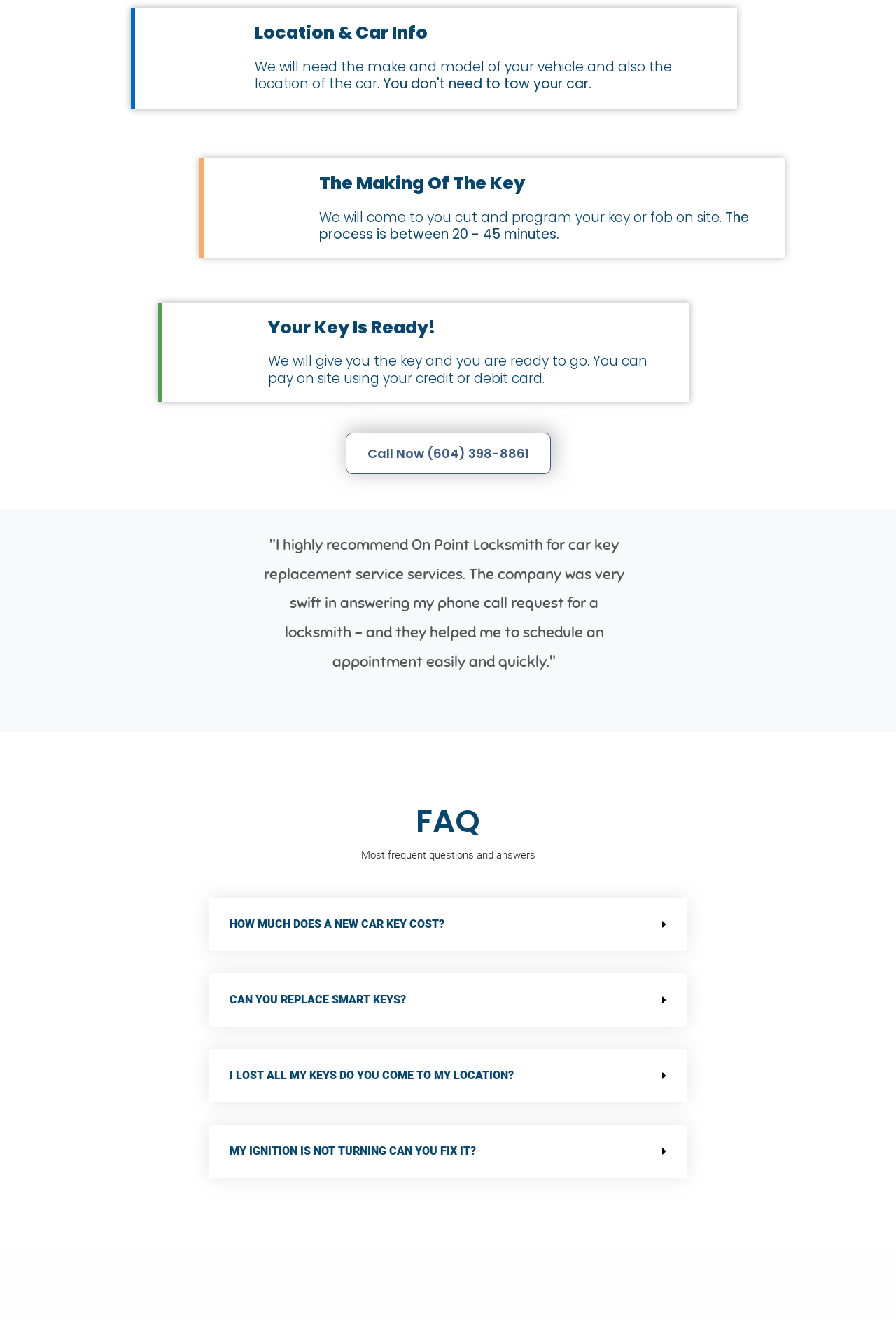Please locate the bounding box coordinates of the element that needs to be clicked to achieve the following instruction: "Get the answer to 'HOW MUCH DOES A NEW CAR KEY COST?'". The coordinates should be four float numbers between 0 and 1, i.e., [left, top, right, bottom].

[0.233, 0.68, 0.767, 0.721]